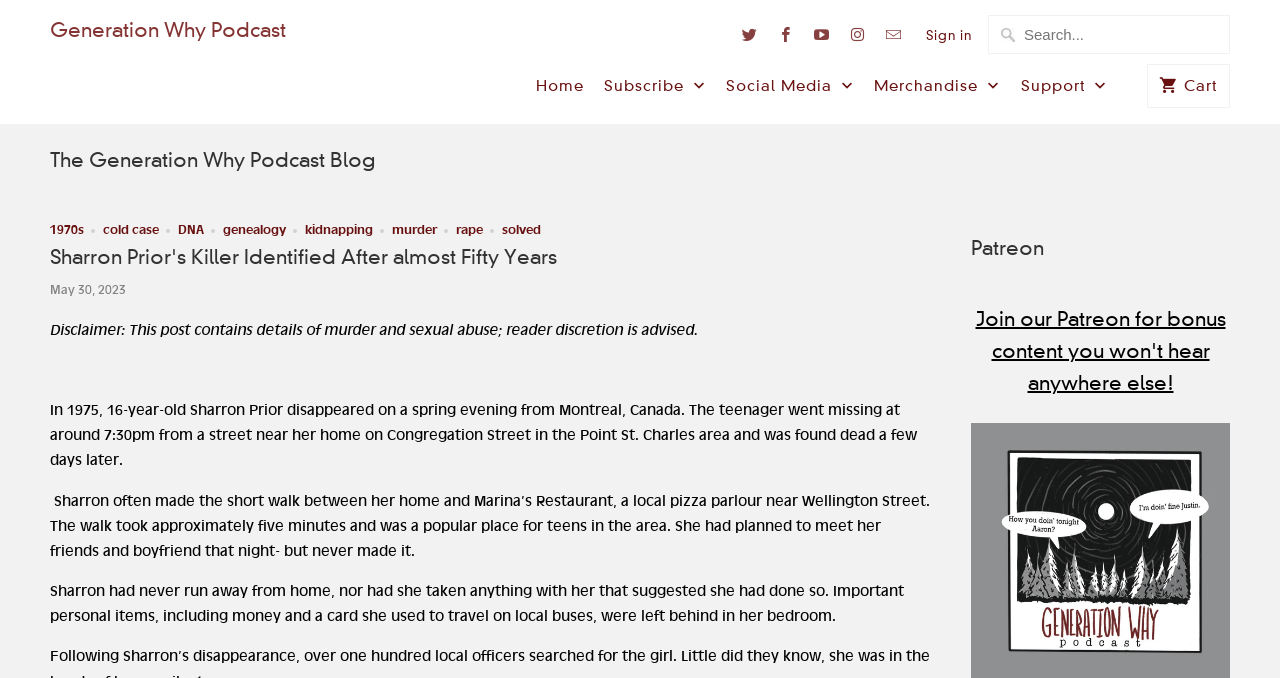Please identify the bounding box coordinates of the element I need to click to follow this instruction: "Read the blog".

[0.039, 0.218, 0.294, 0.254]